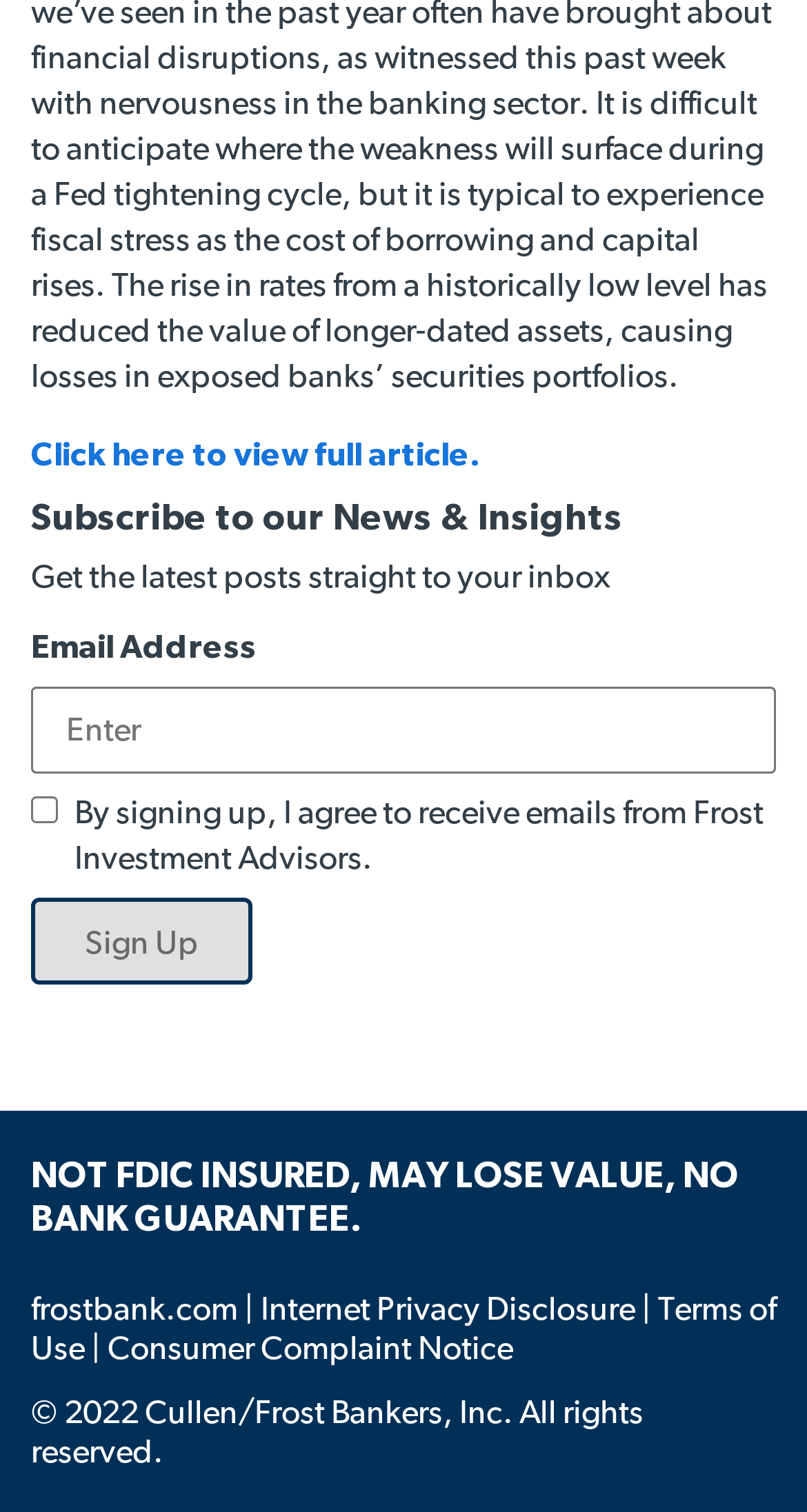Extract the bounding box for the UI element that matches this description: "December 20, 2023".

None